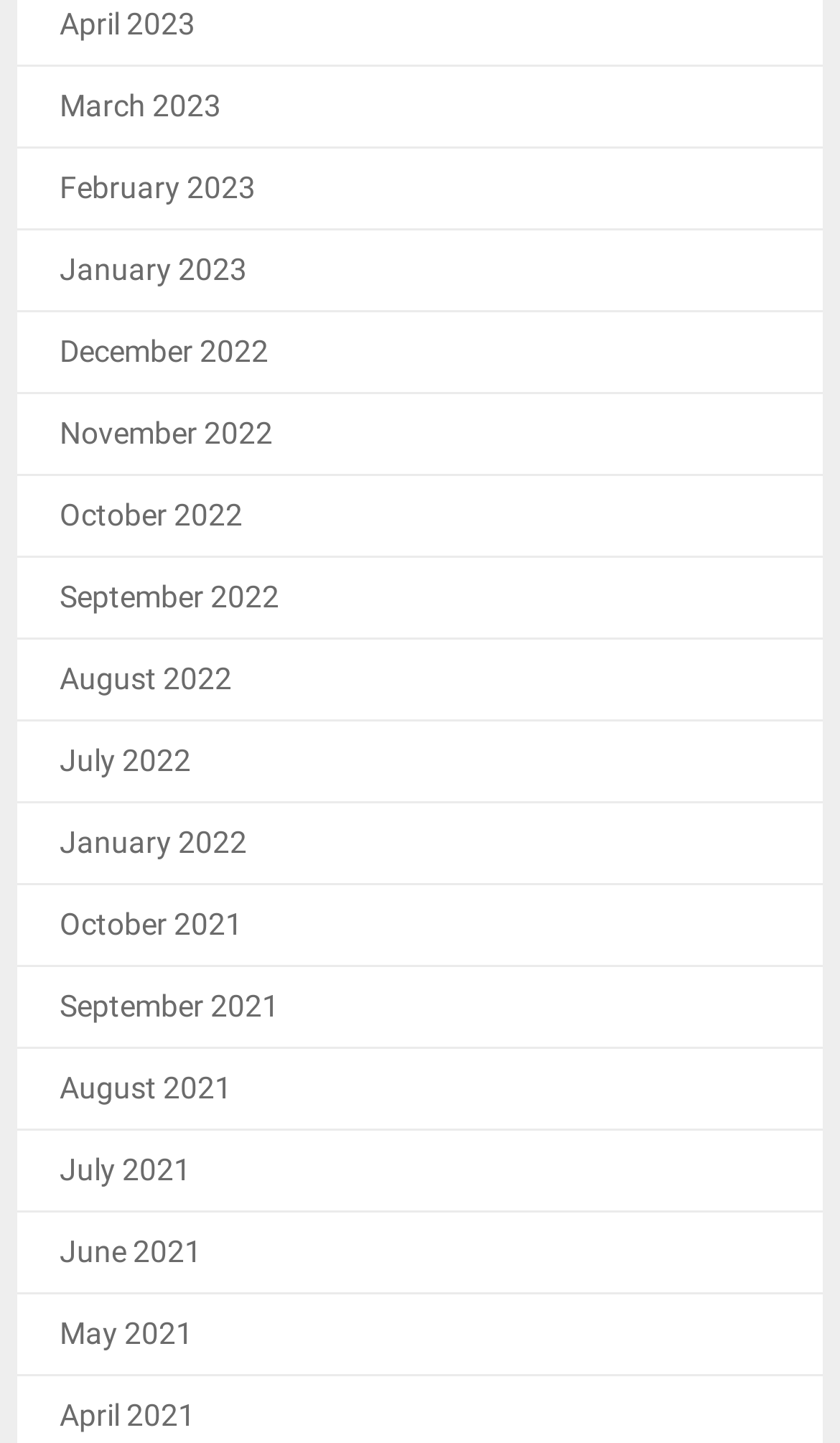Show the bounding box coordinates of the element that should be clicked to complete the task: "view March 2023".

[0.071, 0.062, 0.264, 0.085]